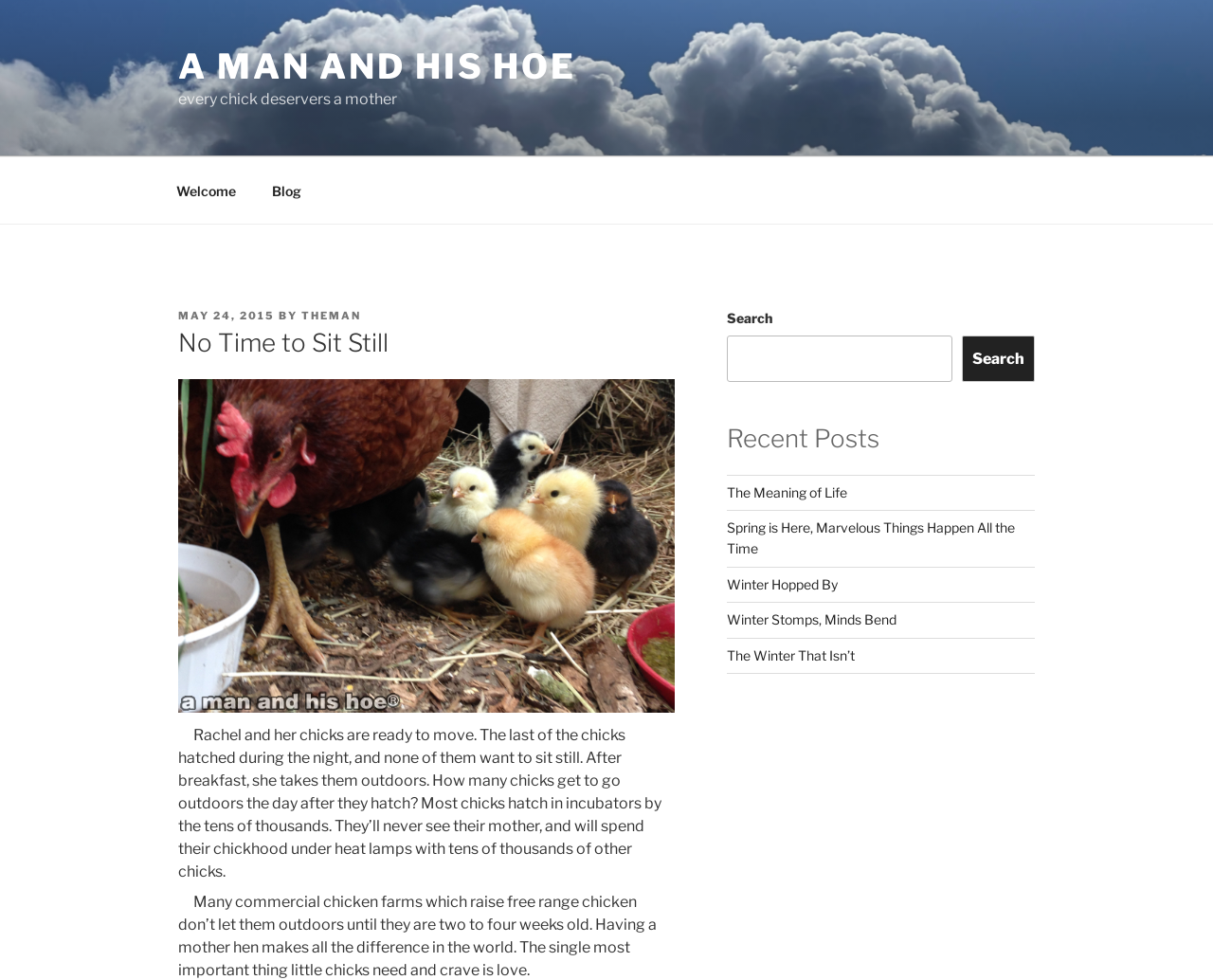Please determine the bounding box of the UI element that matches this description: Blog. The coordinates should be given as (top-left x, top-left y, bottom-right x, bottom-right y), with all values between 0 and 1.

[0.21, 0.171, 0.262, 0.218]